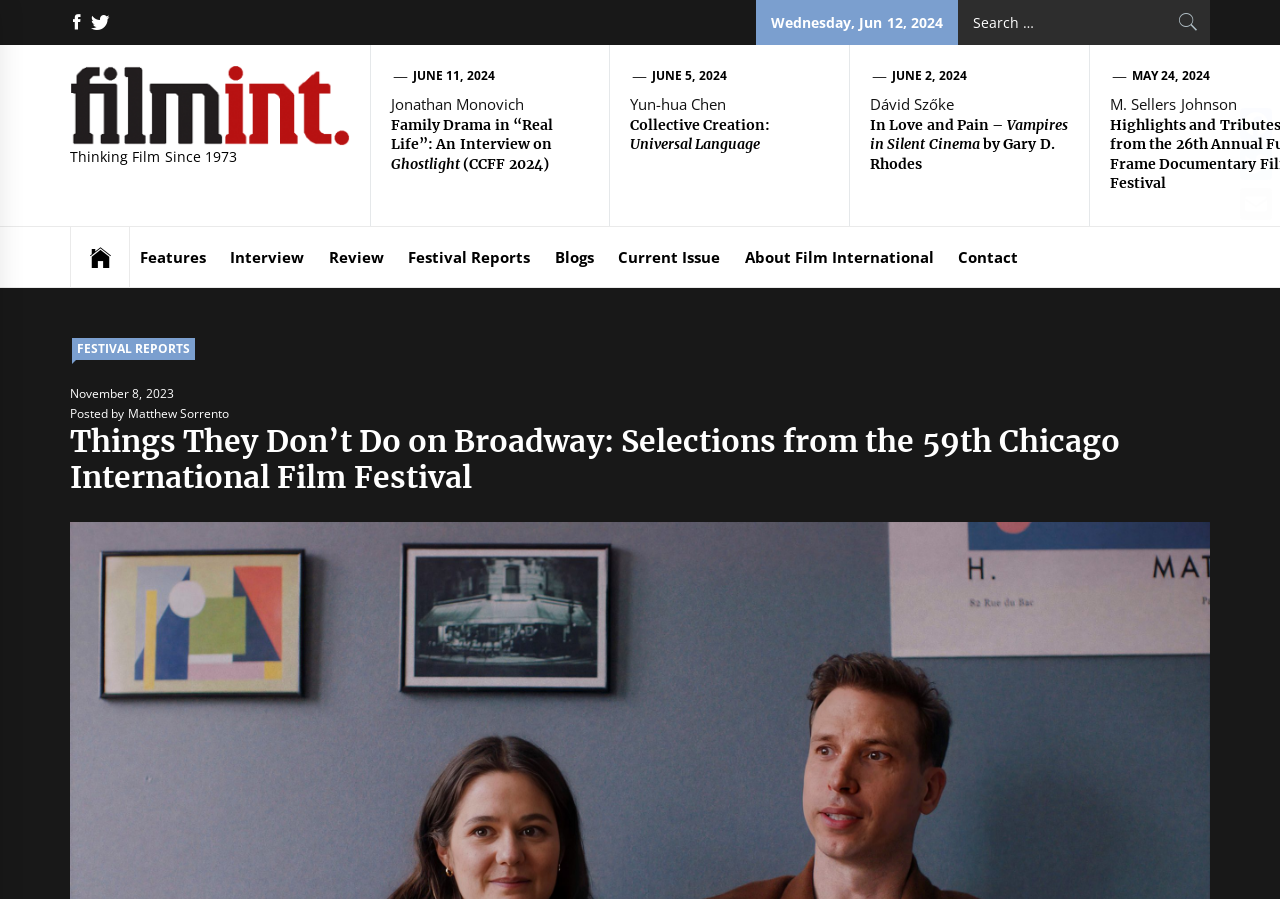Locate the bounding box coordinates of the element's region that should be clicked to carry out the following instruction: "Go to Festival Reports". The coordinates need to be four float numbers between 0 and 1, i.e., [left, top, right, bottom].

[0.056, 0.376, 0.153, 0.4]